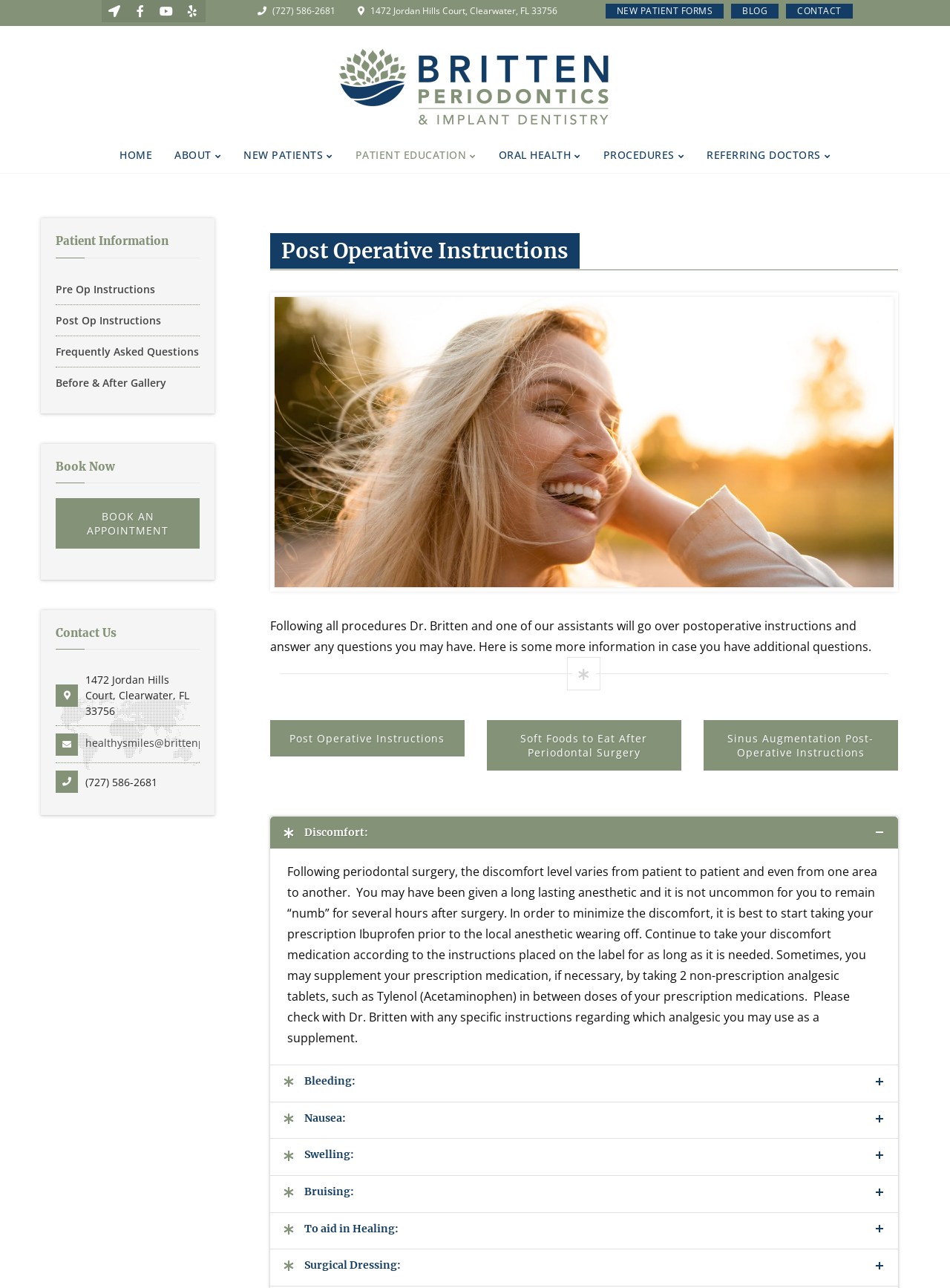Can you identify the bounding box coordinates of the clickable region needed to carry out this instruction: 'Click the 'Soft Foods to Eat After Periodontal Surgery' link'? The coordinates should be four float numbers within the range of 0 to 1, stated as [left, top, right, bottom].

[0.512, 0.559, 0.717, 0.598]